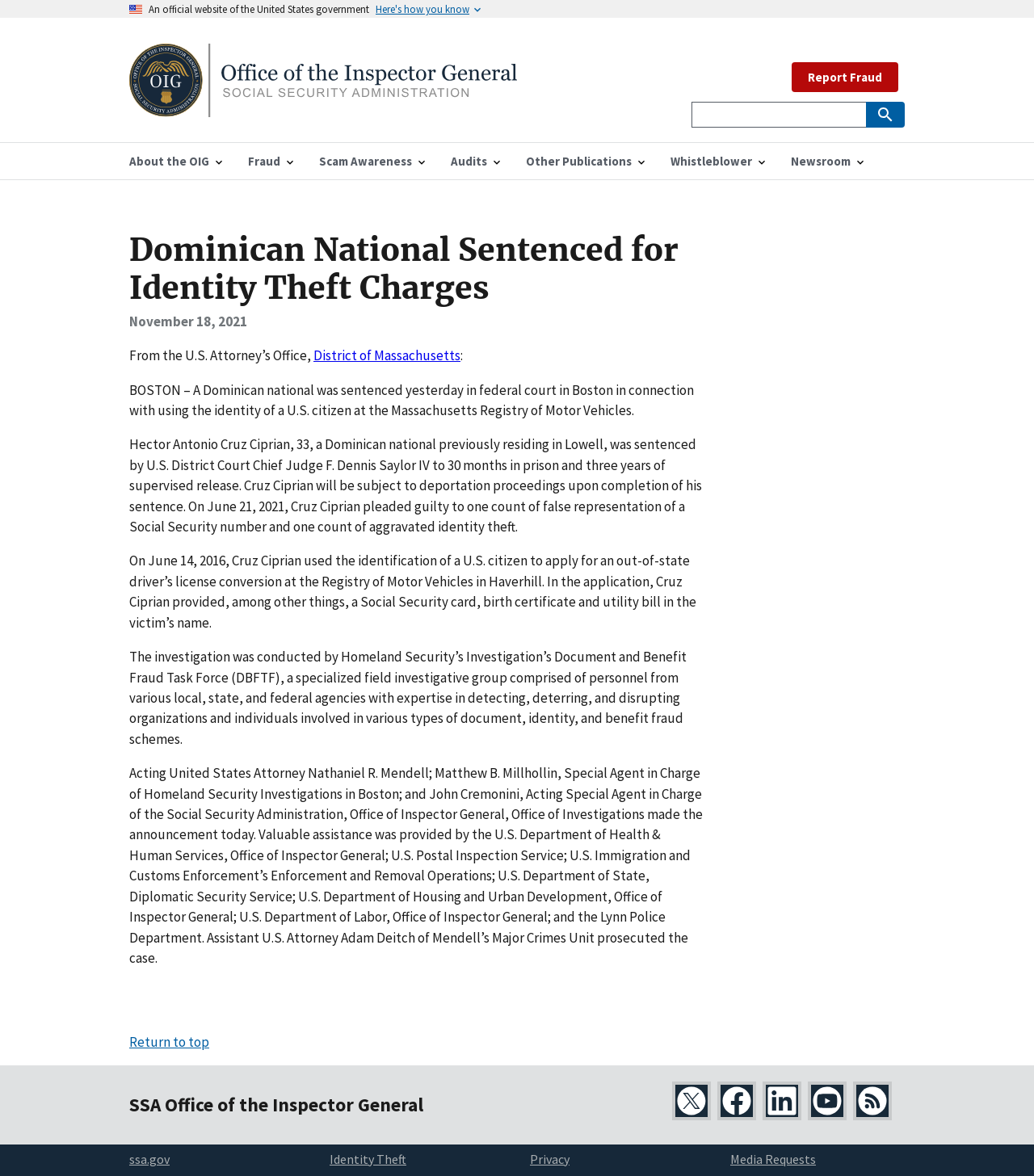Given the element description "Articles", identify the bounding box of the corresponding UI element.

None